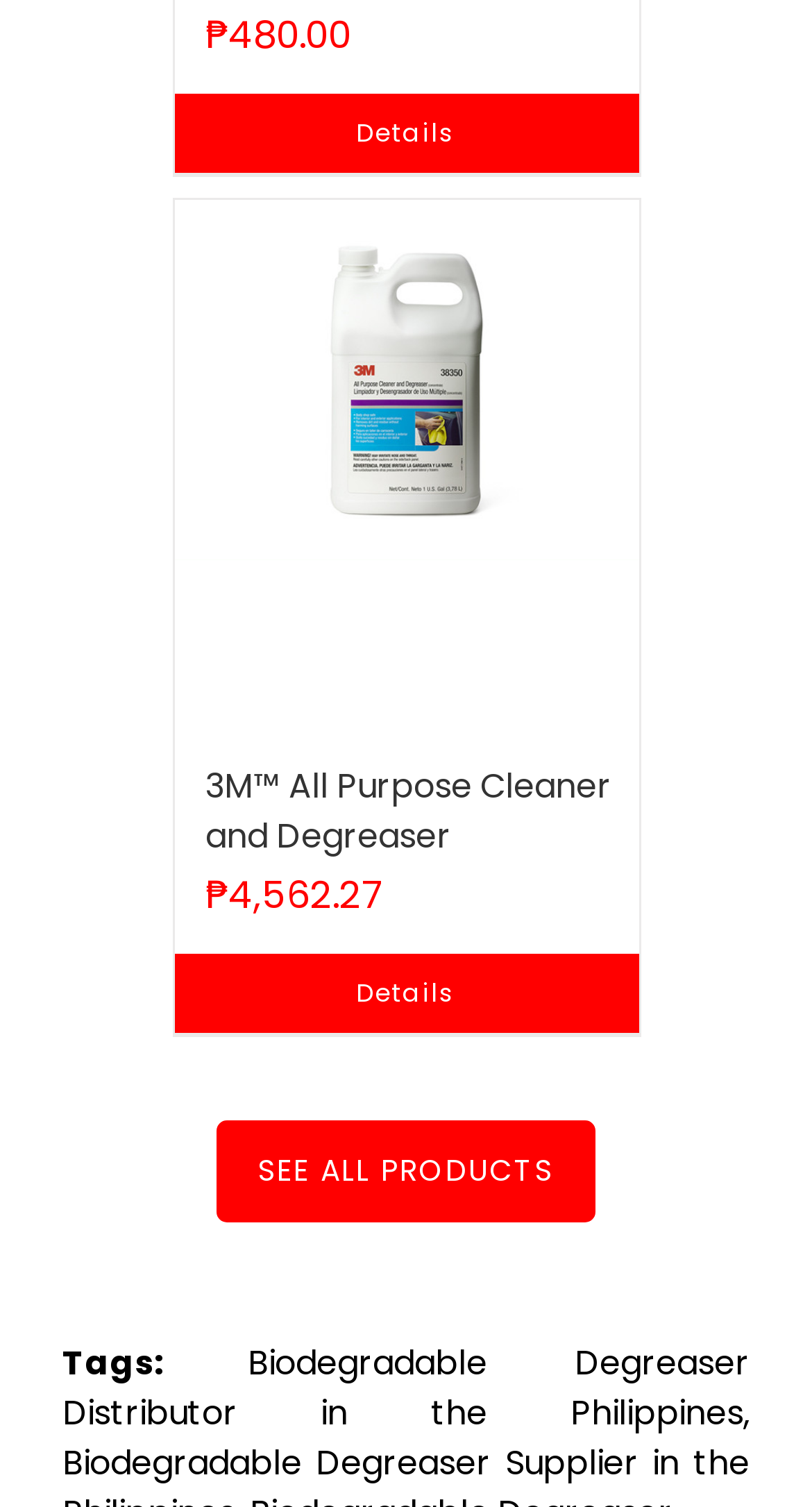Determine the bounding box coordinates of the UI element described by: "Details".

[0.413, 0.062, 0.587, 0.114]